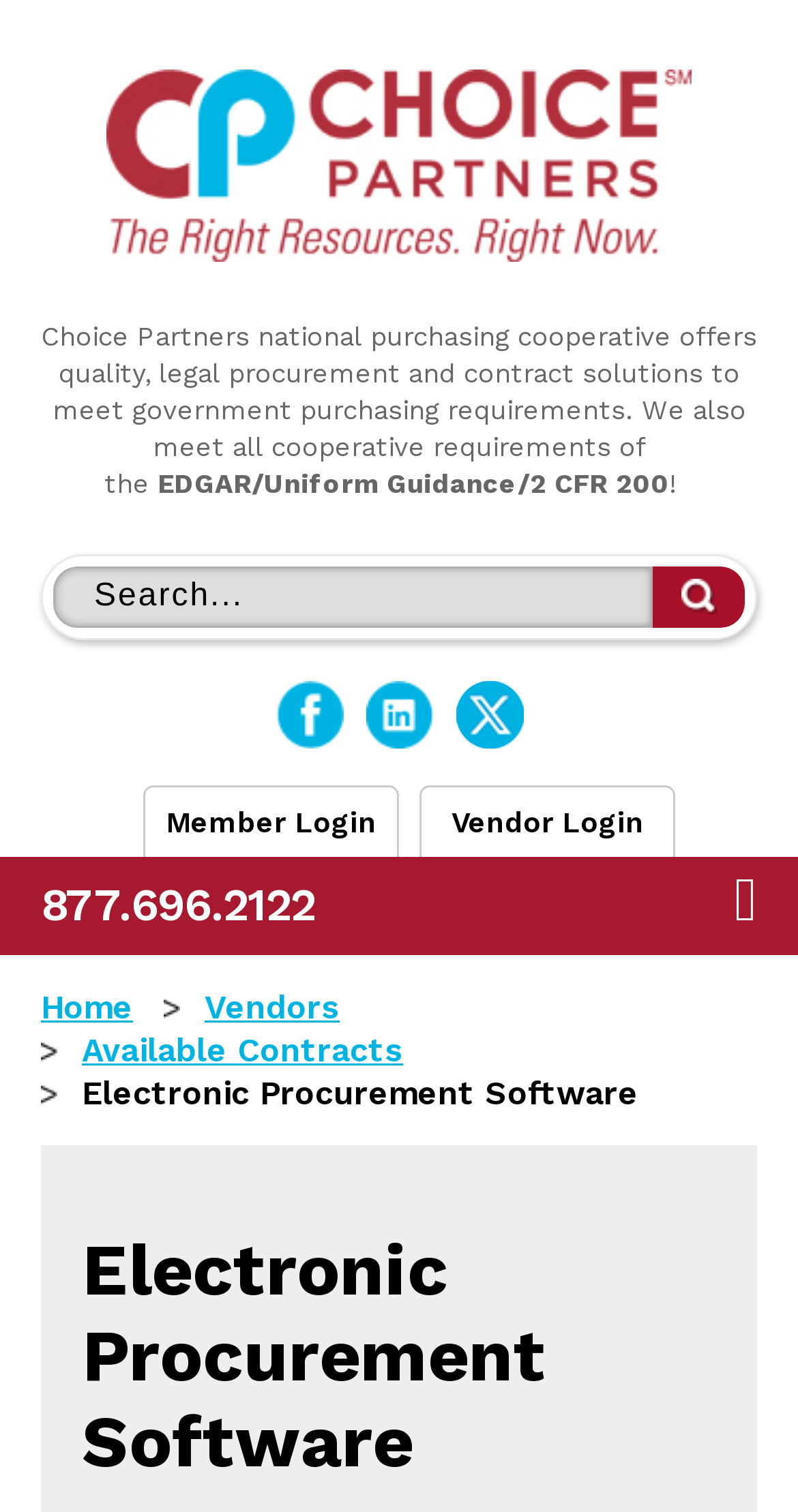What social media platforms does Choice Partners have?
Craft a detailed and extensive response to the question.

The social media links can be found at the bottom of the webpage, with images of the respective platforms, indicating that Choice Partners has a presence on Facebook, Linked-In, and Twitter.